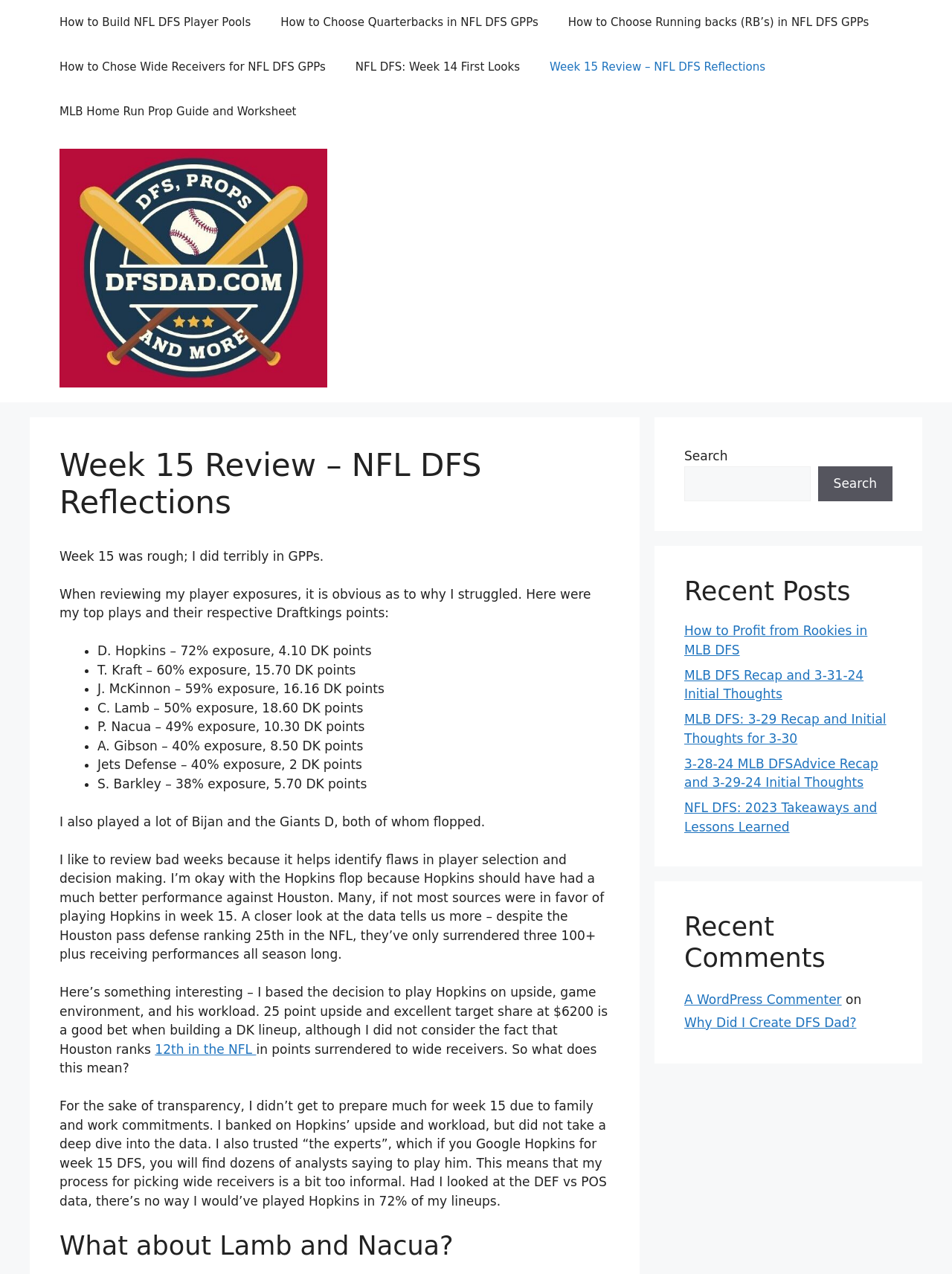Please locate and generate the primary heading on this webpage.

Week 15 Review – NFL DFS Reflections